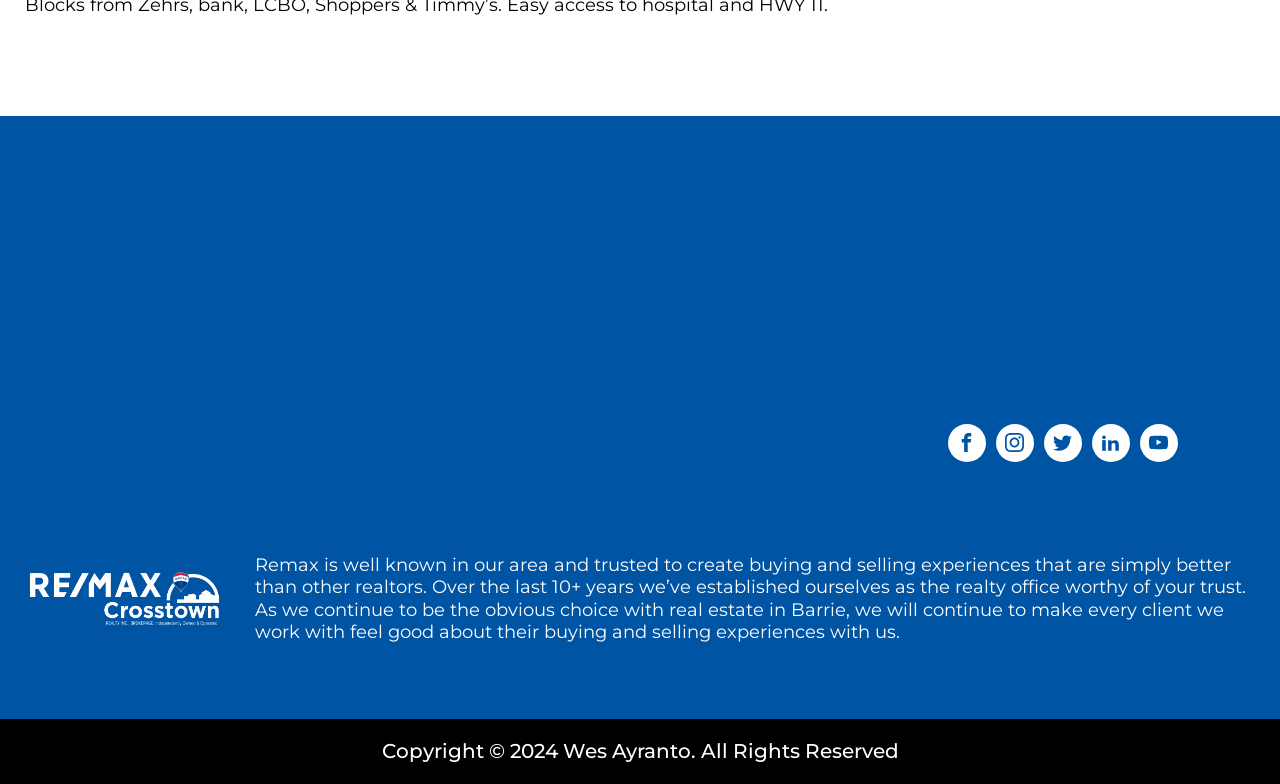Please provide a comprehensive answer to the question below using the information from the image: What is the company's reputation?

According to the static text on the webpage, Remax is 'well known in our area and trusted to create buying and selling experiences that are simply better than other realtors.' This suggests that the company has a good reputation and is trusted by its clients.